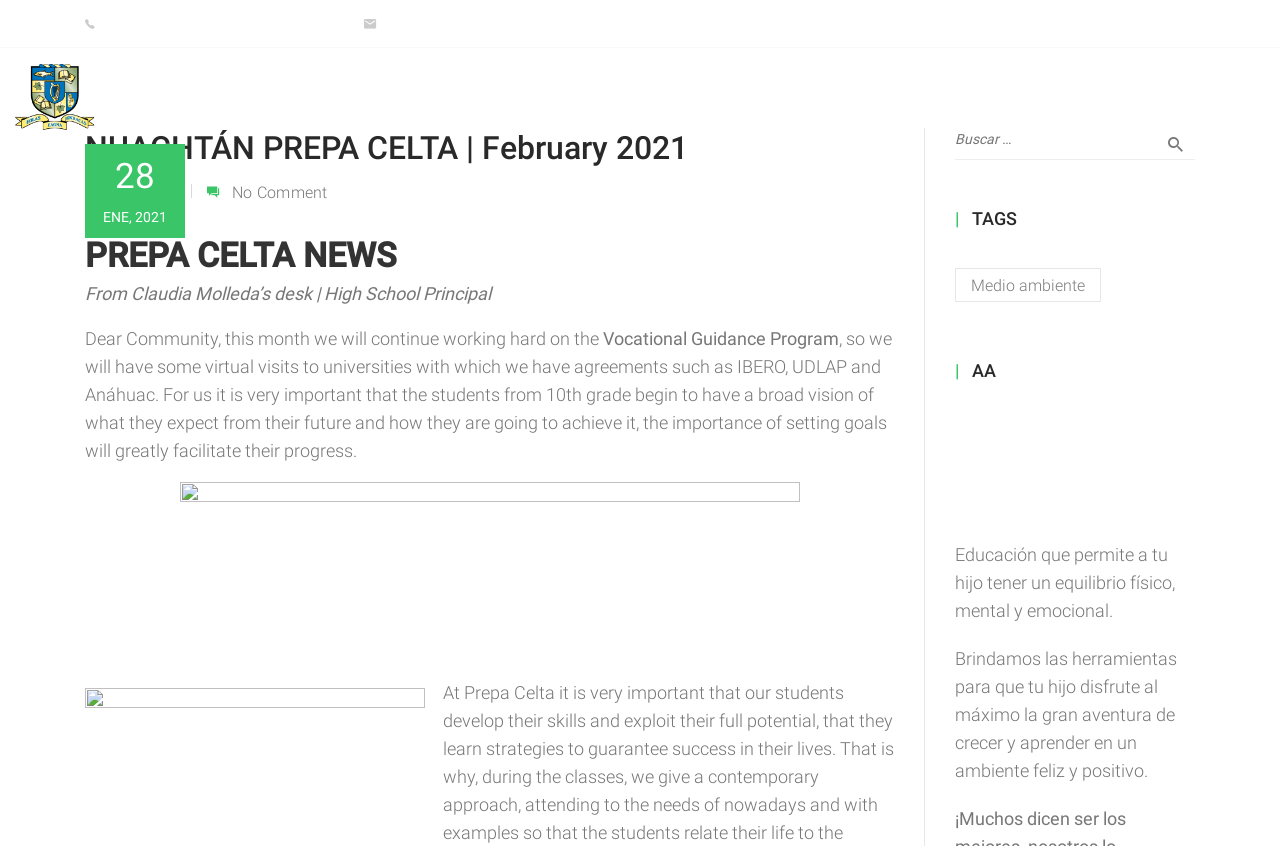Locate the bounding box coordinates of the element I should click to achieve the following instruction: "Visit the school's homepage".

[0.012, 0.076, 0.215, 0.154]